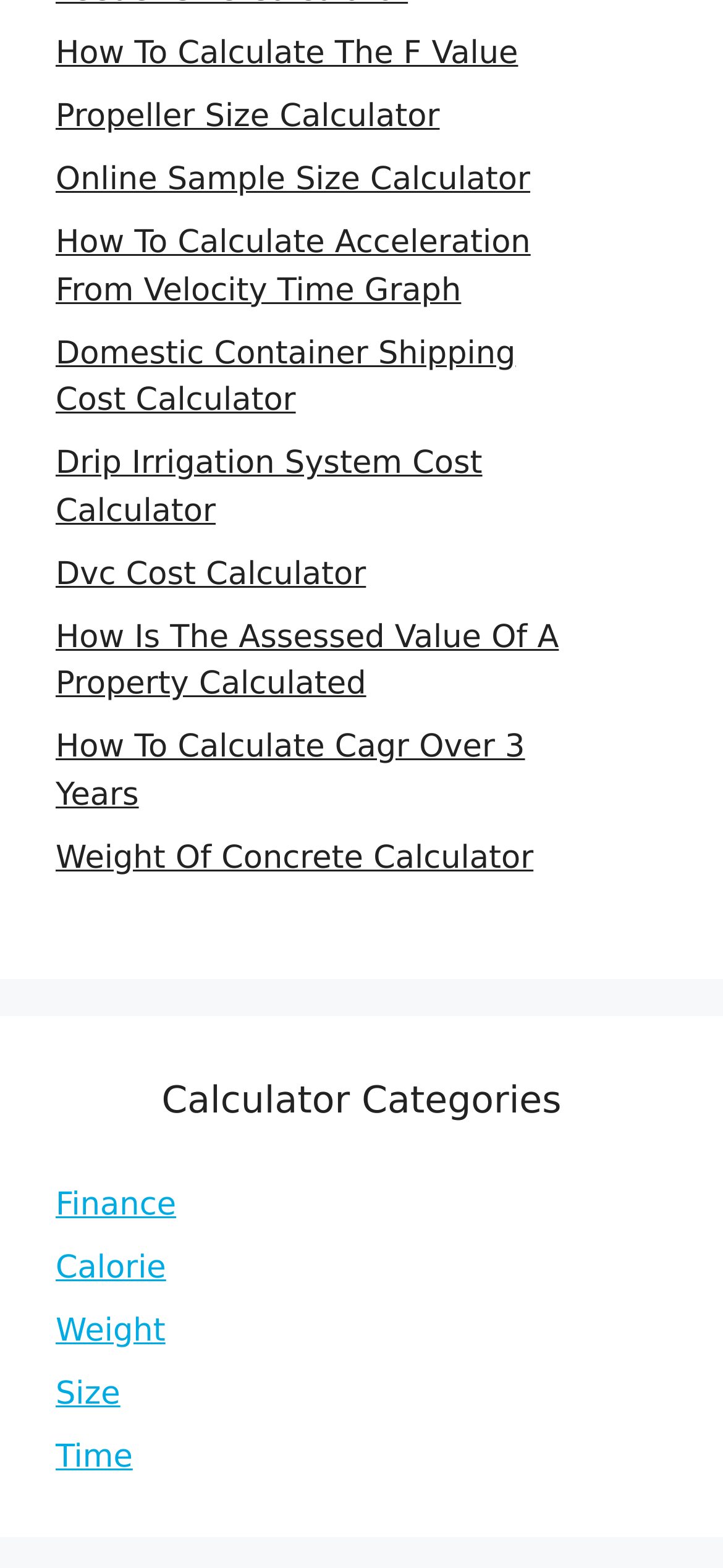Determine the bounding box coordinates for the clickable element required to fulfill the instruction: "View 'Weight Of Concrete Calculator'". Provide the coordinates as four float numbers between 0 and 1, i.e., [left, top, right, bottom].

[0.077, 0.535, 0.738, 0.559]